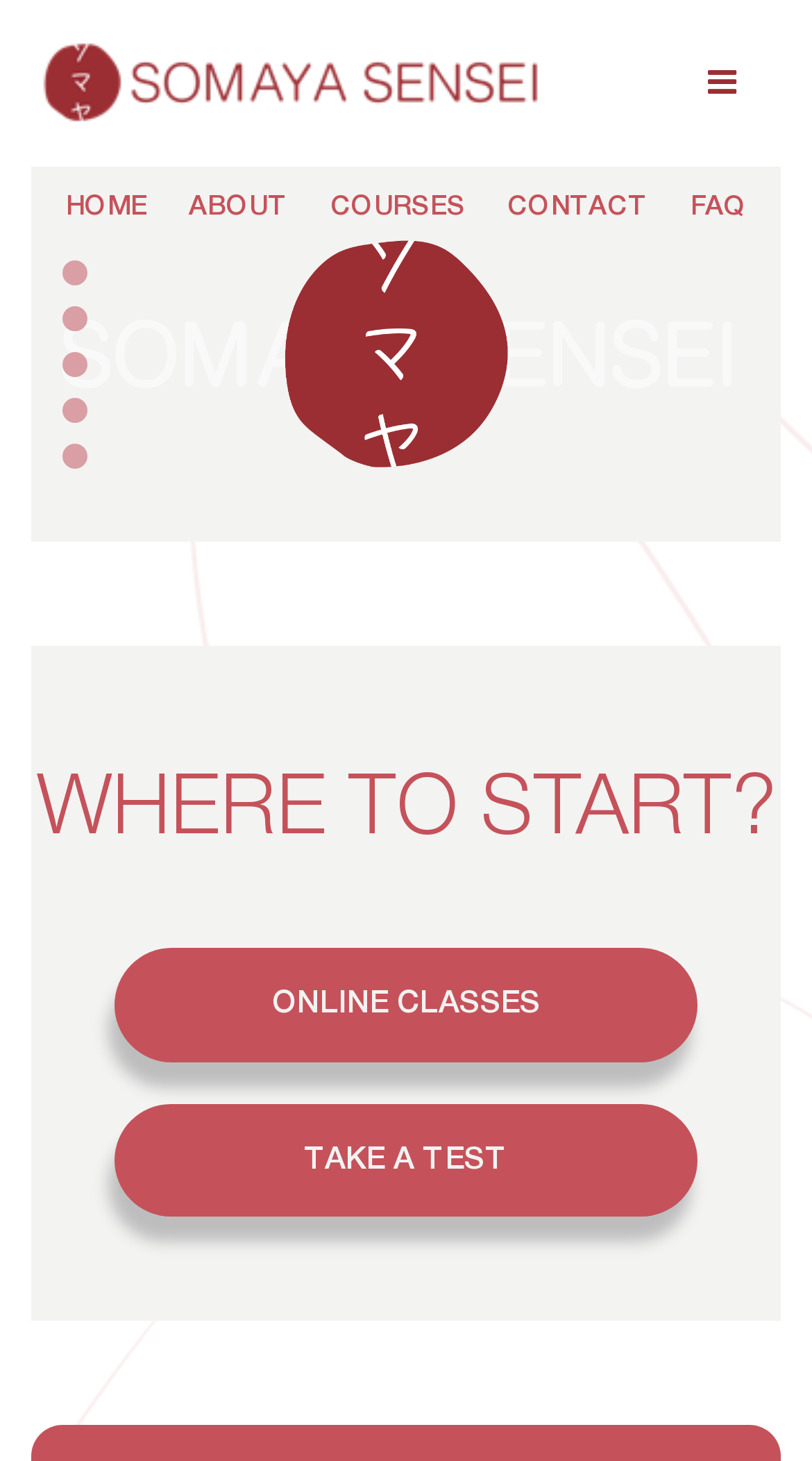Respond with a single word or phrase to the following question:
What are the two options below 'WHERE TO START?'?

ONLINE CLASSES and TAKE A TEST